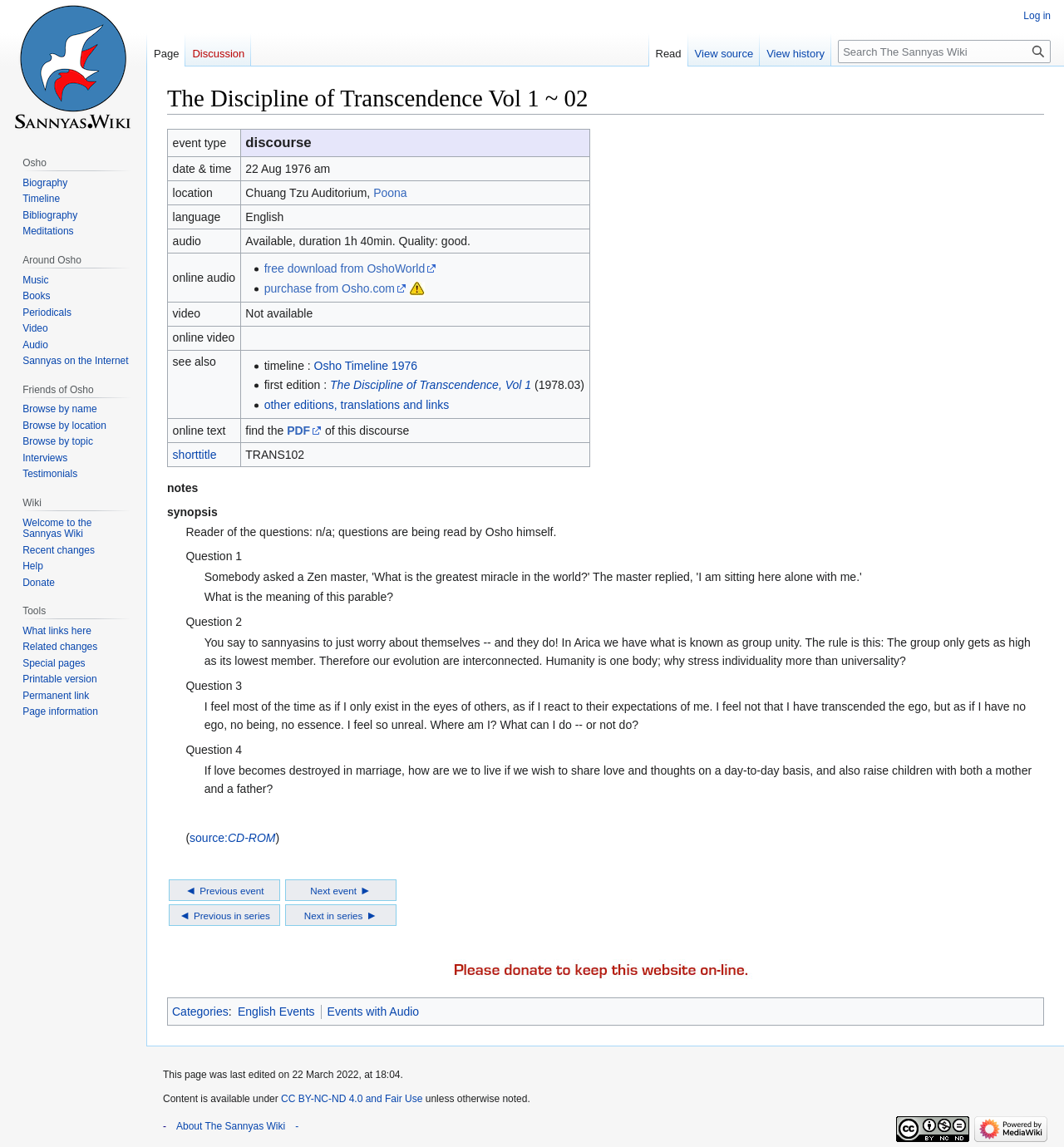Where was the discourse held?
Relying on the image, give a concise answer in one word or a brief phrase.

Chuang Tzu Auditorium, Poona